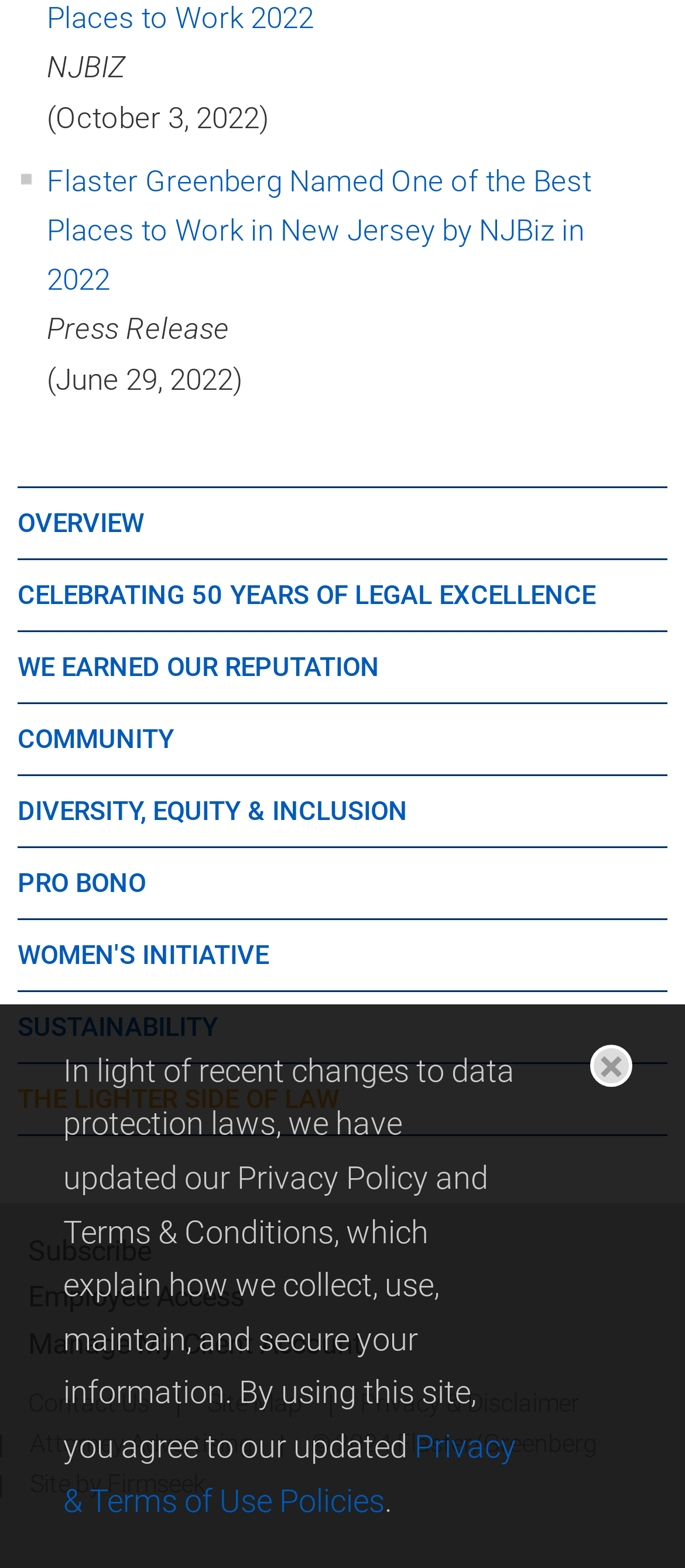Using the webpage screenshot, find the UI element described by Talk to a Doctor Now. Provide the bounding box coordinates in the format (top-left x, top-left y, bottom-right x, bottom-right y), ensuring all values are floating point numbers between 0 and 1.

None